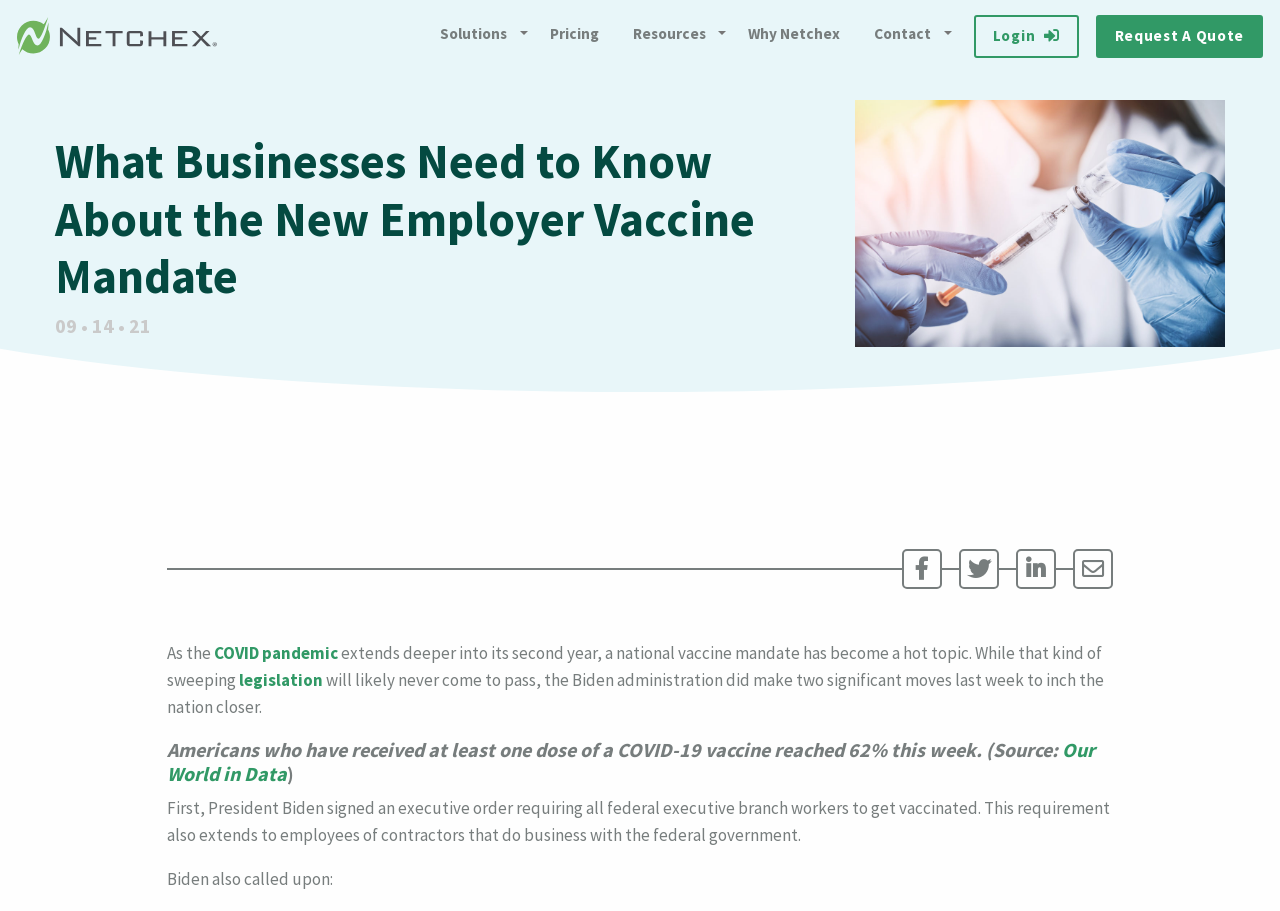Locate the bounding box coordinates of the clickable area to execute the instruction: "Go to the Solutions page". Provide the coordinates as four float numbers between 0 and 1, represented as [left, top, right, bottom].

[0.331, 0.016, 0.416, 0.063]